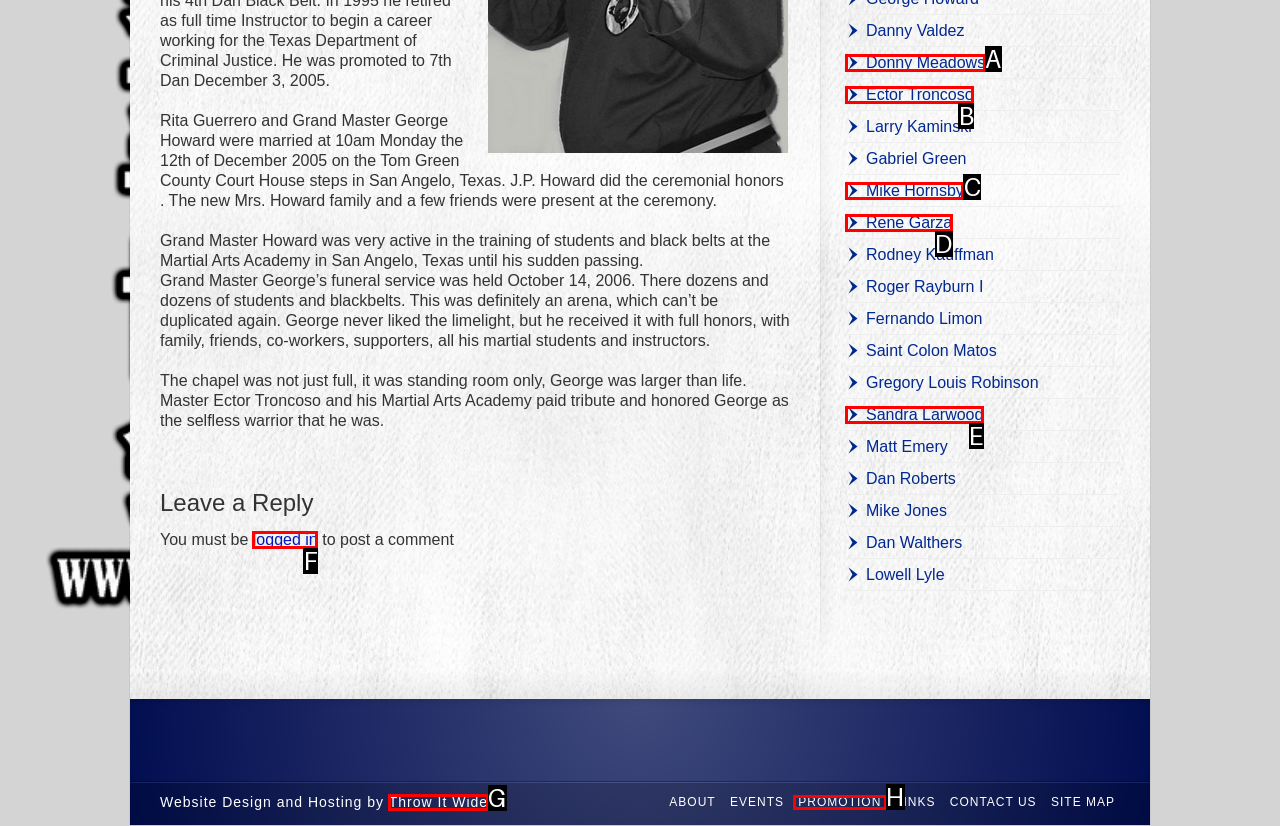Determine which HTML element fits the description: Mike Hornsby. Answer with the letter corresponding to the correct choice.

C